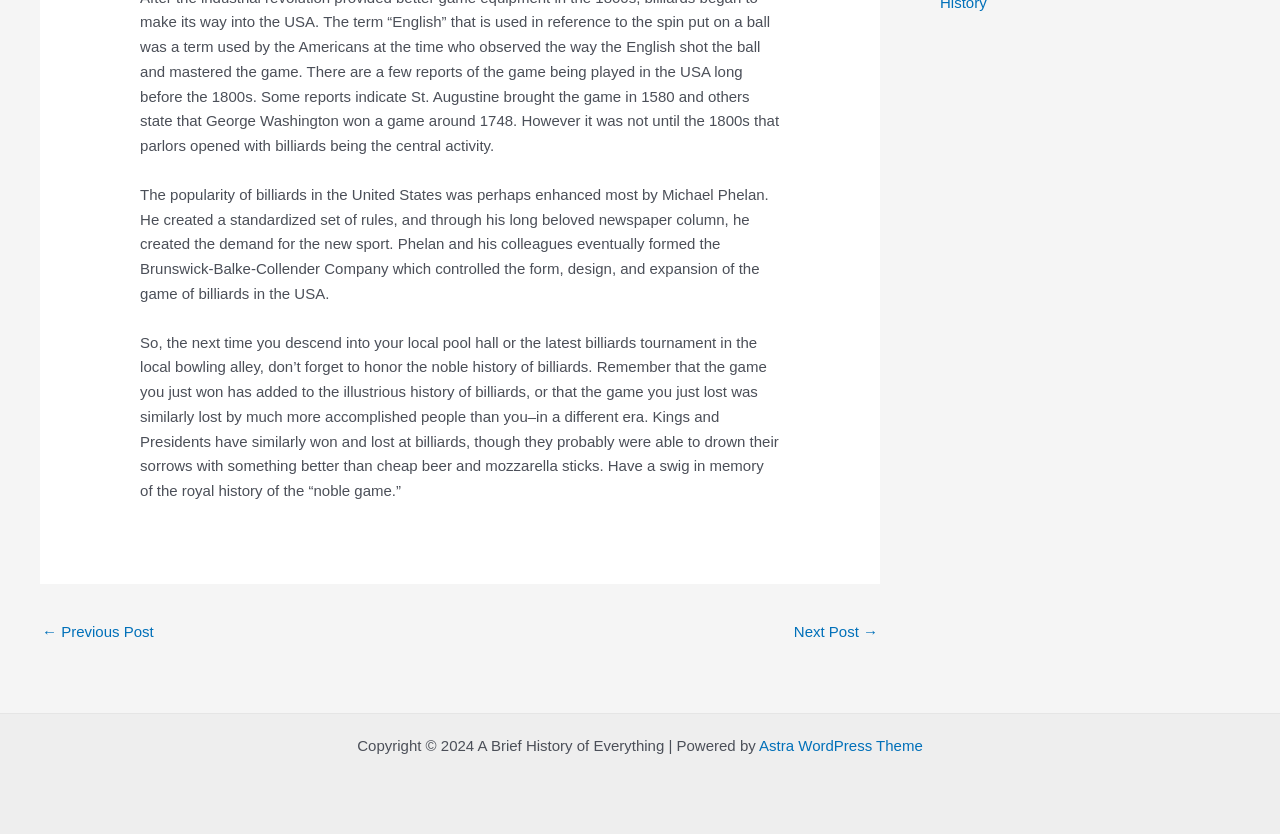Given the webpage screenshot and the description, determine the bounding box coordinates (top-left x, top-left y, bottom-right x, bottom-right y) that define the location of the UI element matching this description: Next Post →

[0.62, 0.738, 0.686, 0.78]